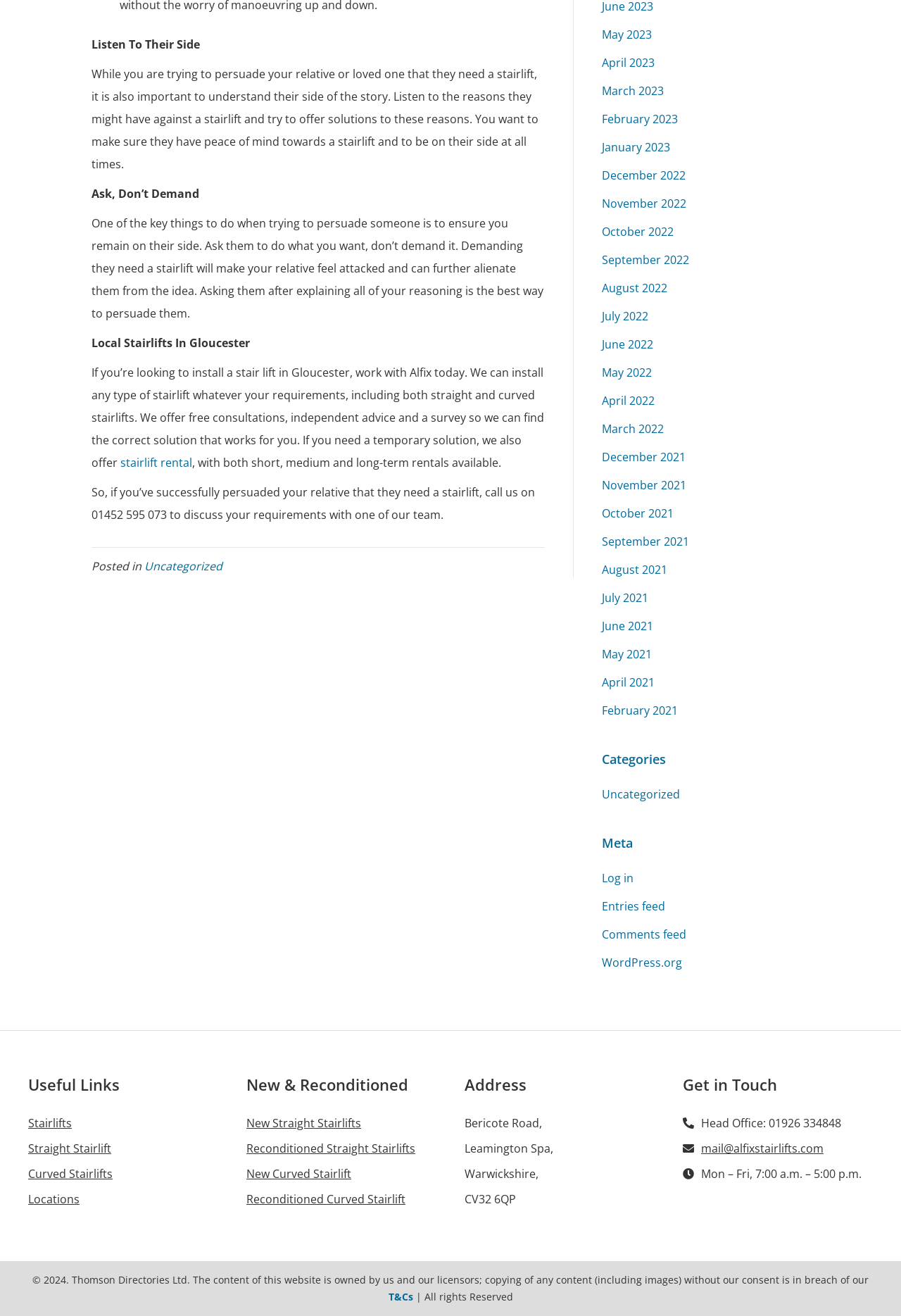Please mark the bounding box coordinates of the area that should be clicked to carry out the instruction: "Click on 'stairlift rental'".

[0.134, 0.346, 0.213, 0.357]